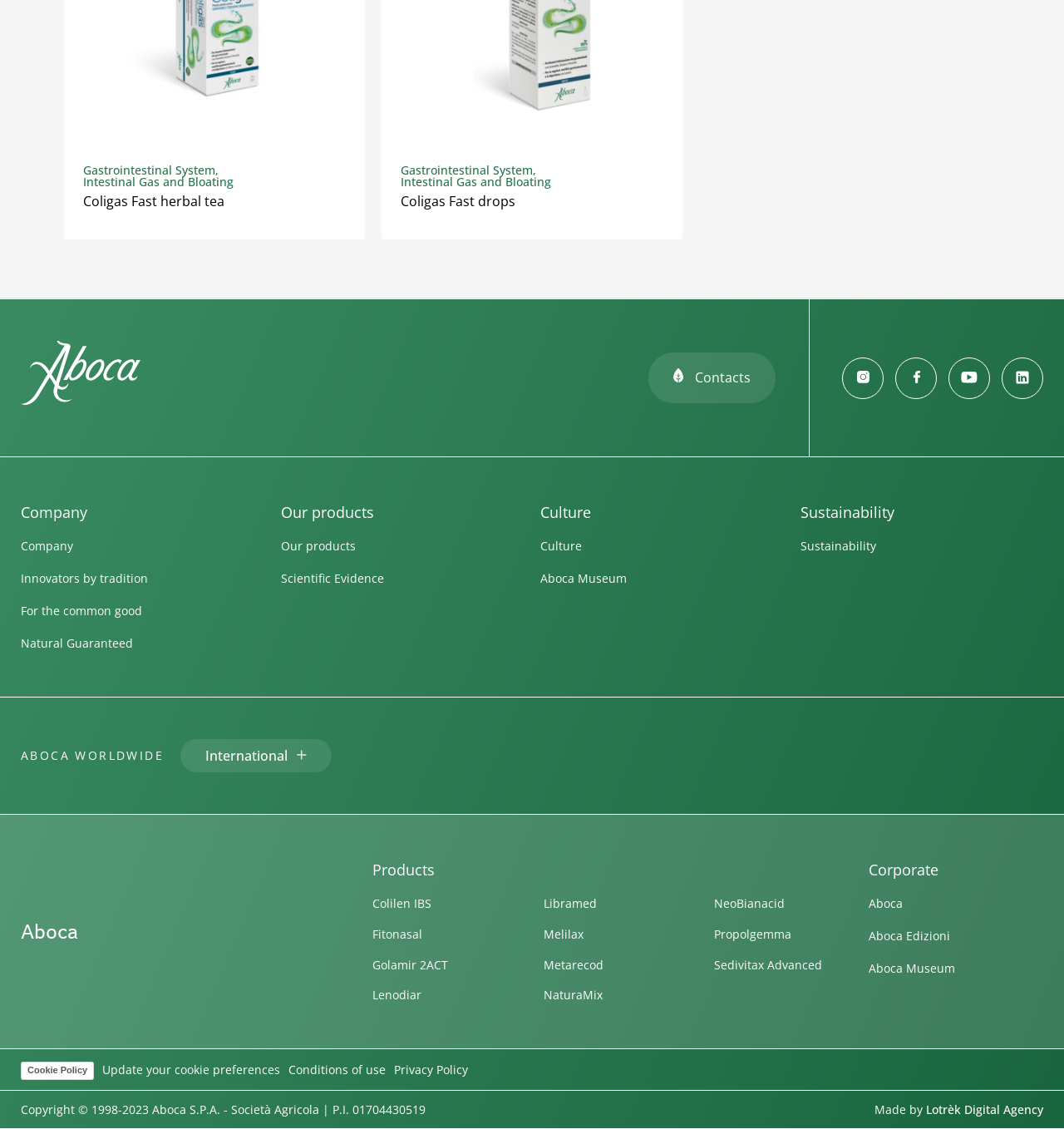Locate the bounding box coordinates of the clickable part needed for the task: "Visit Instagram".

[0.791, 0.316, 0.83, 0.353]